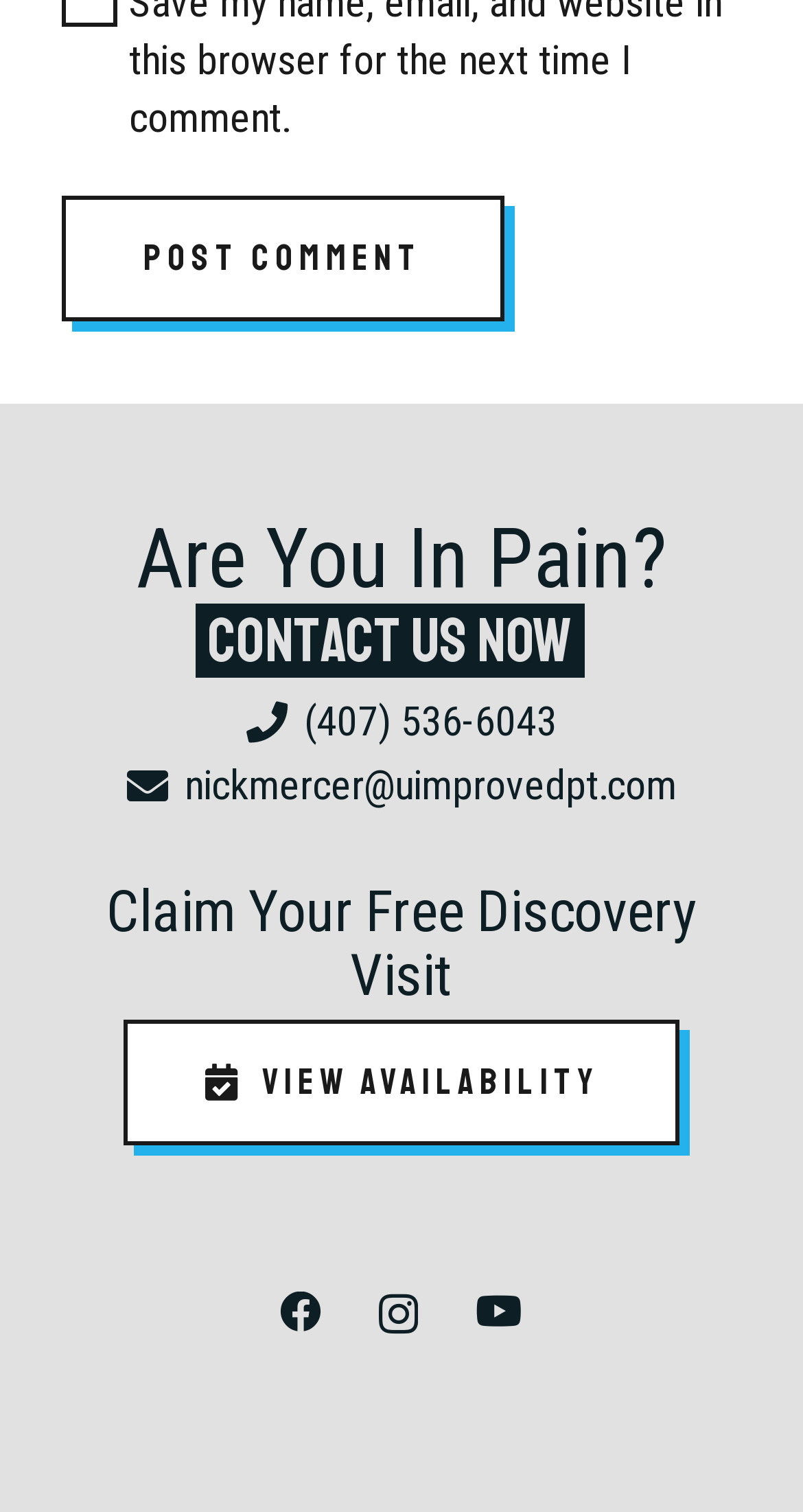For the given element description aria-label="Facebook" title="Facebook", determine the bounding box coordinates of the UI element. The coordinates should follow the format (top-left x, top-left y, bottom-right x, bottom-right y) and be within the range of 0 to 1.

[0.349, 0.854, 0.4, 0.881]